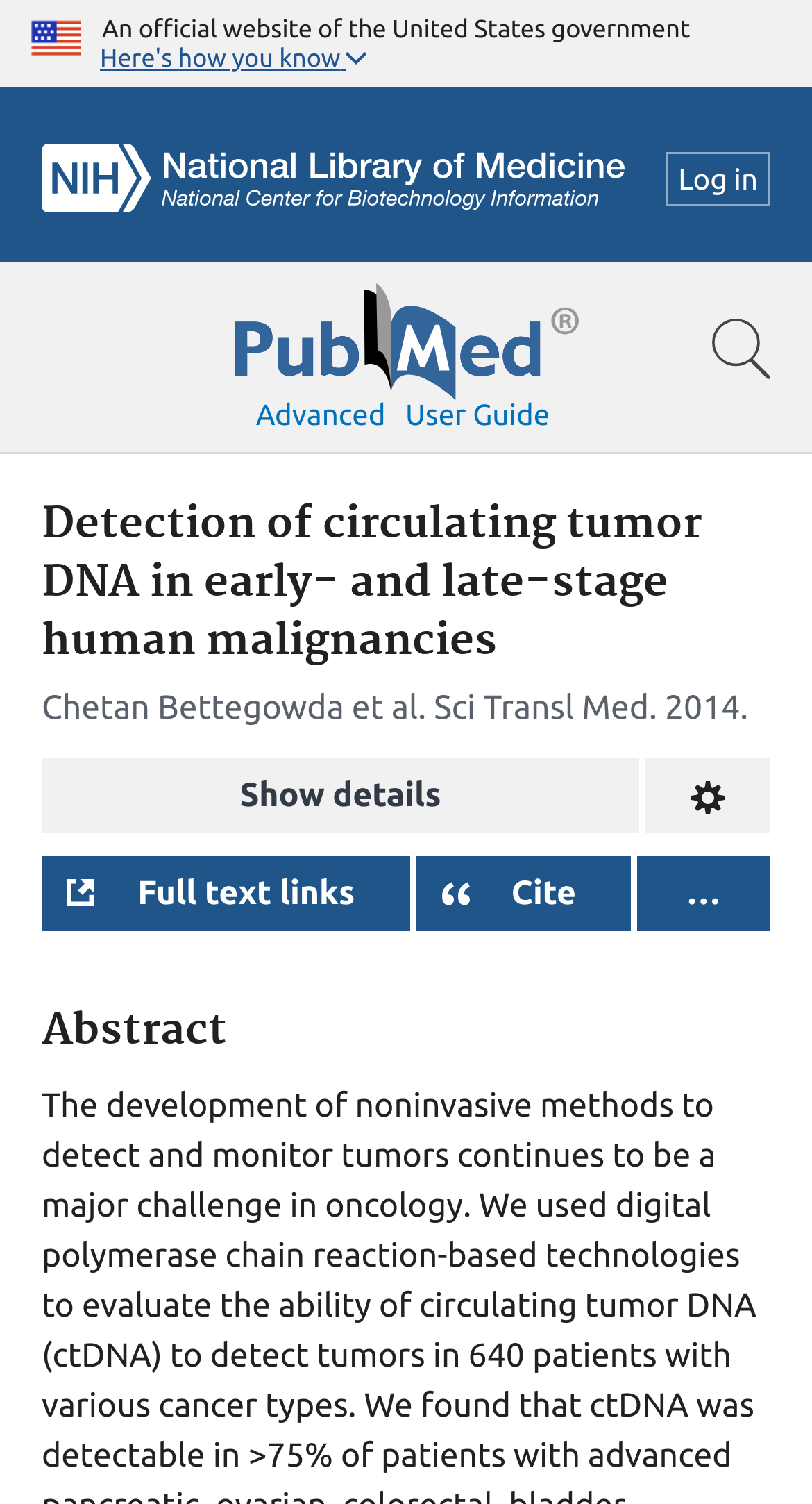Determine the bounding box coordinates of the clickable area required to perform the following instruction: "Show search bar". The coordinates should be represented as four float numbers between 0 and 1: [left, top, right, bottom].

[0.856, 0.202, 0.969, 0.263]